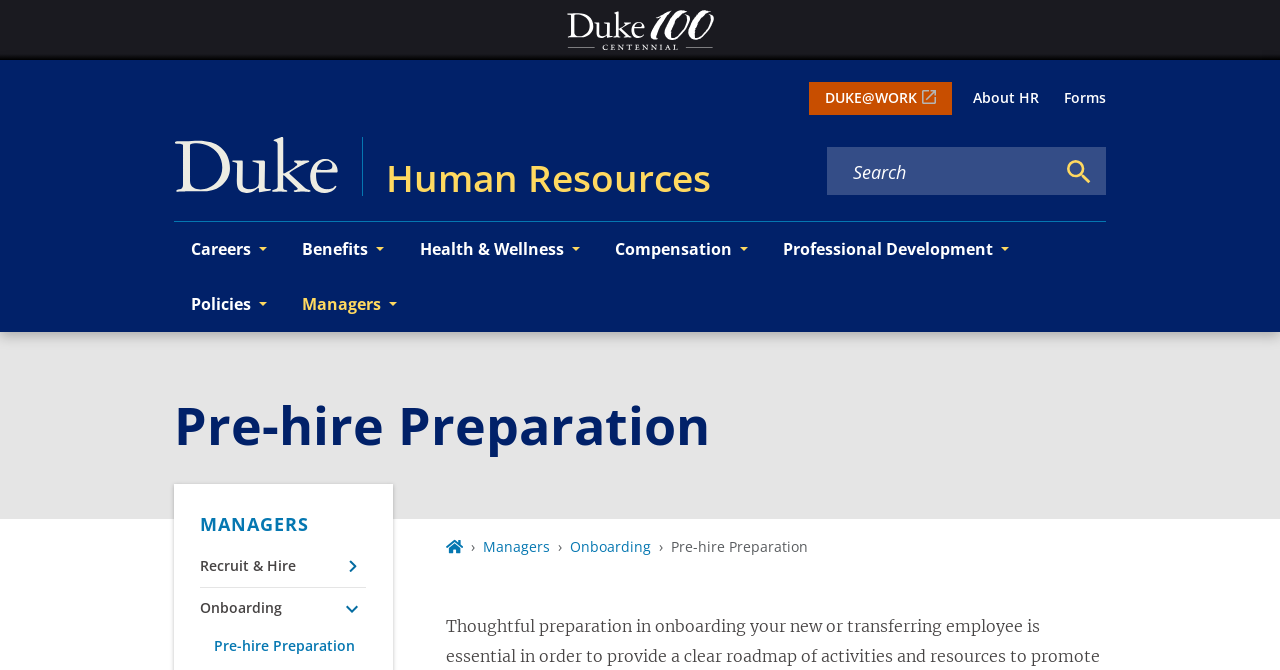What is the current page about?
Answer briefly with a single word or phrase based on the image.

Pre-hire Preparation